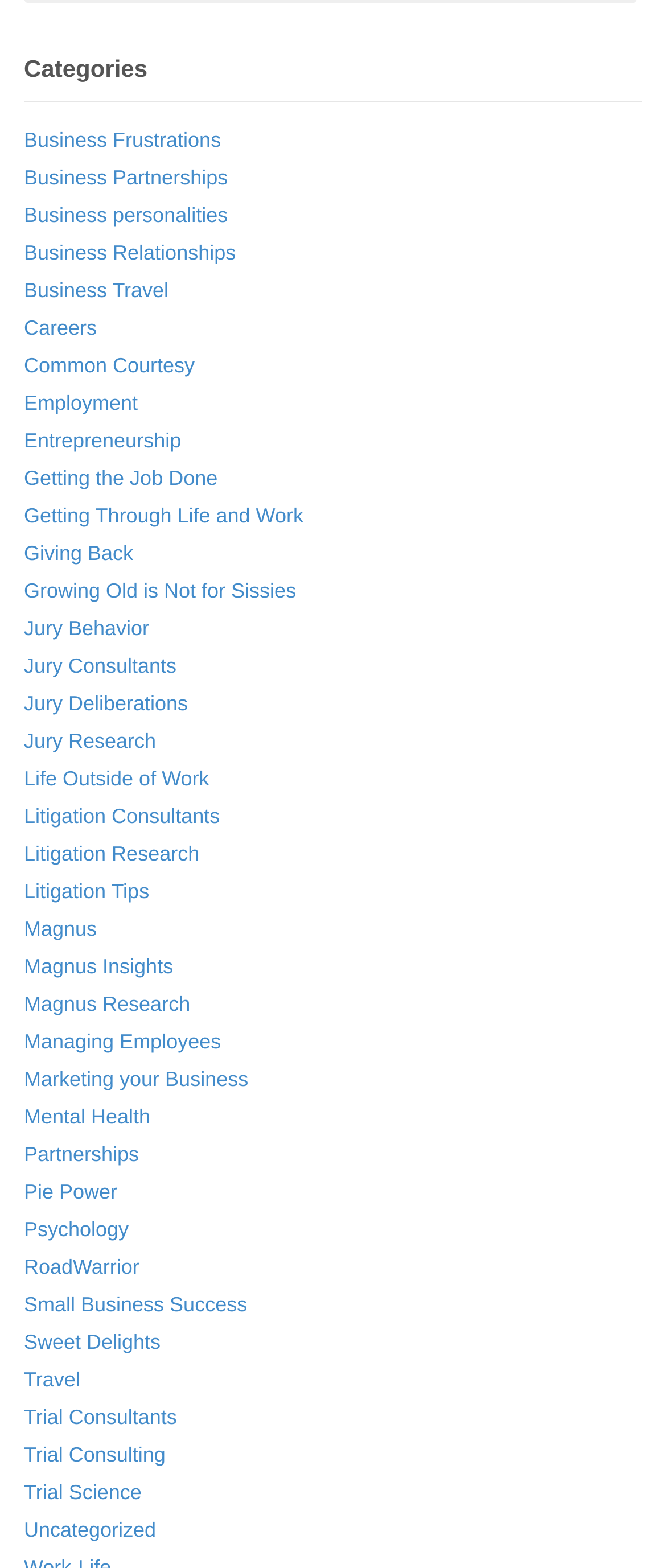Please specify the bounding box coordinates of the area that should be clicked to accomplish the following instruction: "Learn about Magnus Insights". The coordinates should consist of four float numbers between 0 and 1, i.e., [left, top, right, bottom].

[0.036, 0.609, 0.26, 0.624]